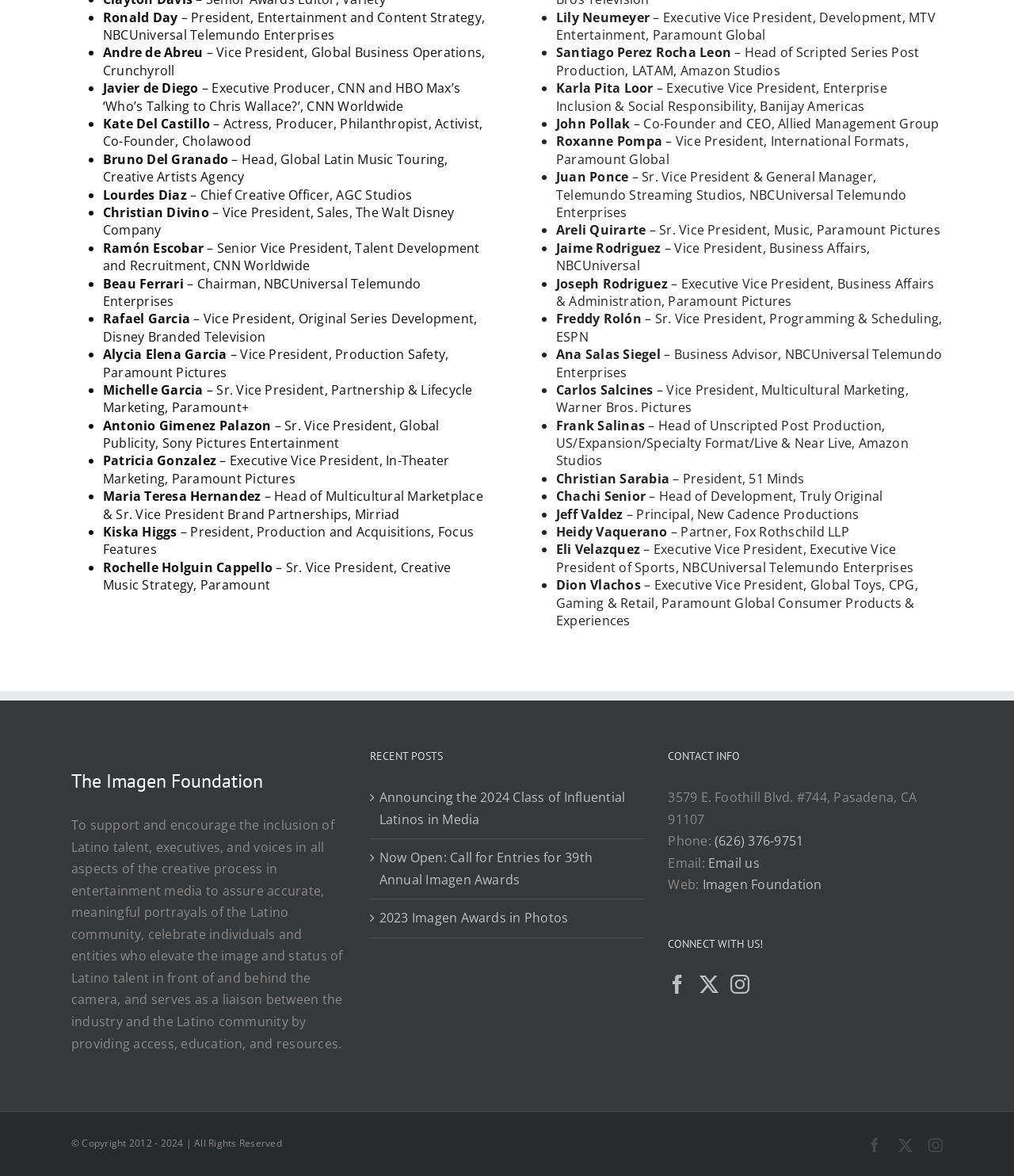Pinpoint the bounding box coordinates of the element that must be clicked to accomplish the following instruction: "Learn more about Christian Divino's role". The coordinates should be in the format of four float numbers between 0 and 1, i.e., [left, top, right, bottom].

[0.102, 0.173, 0.206, 0.188]